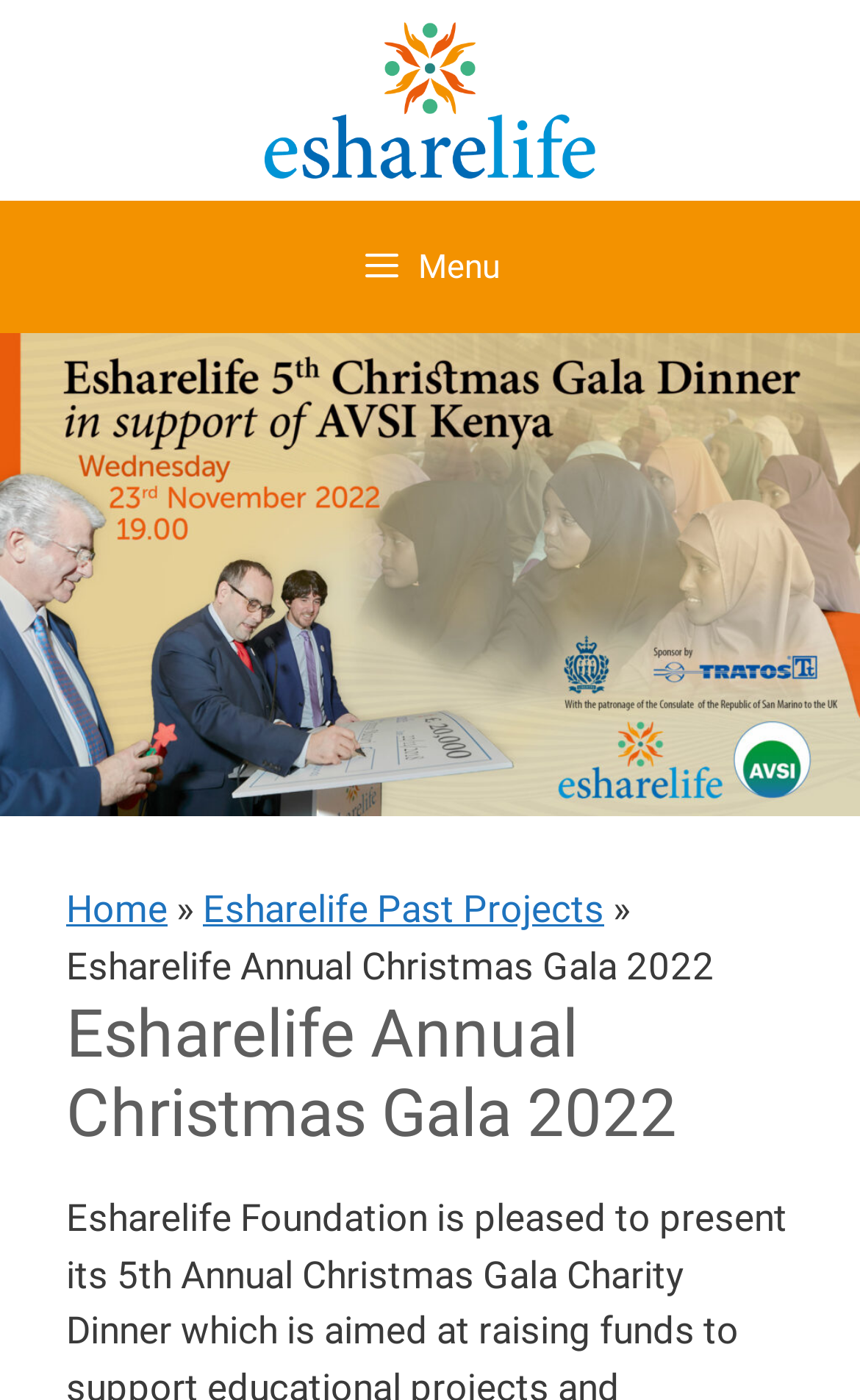Find the bounding box of the UI element described as follows: "Home".

[0.077, 0.634, 0.195, 0.665]